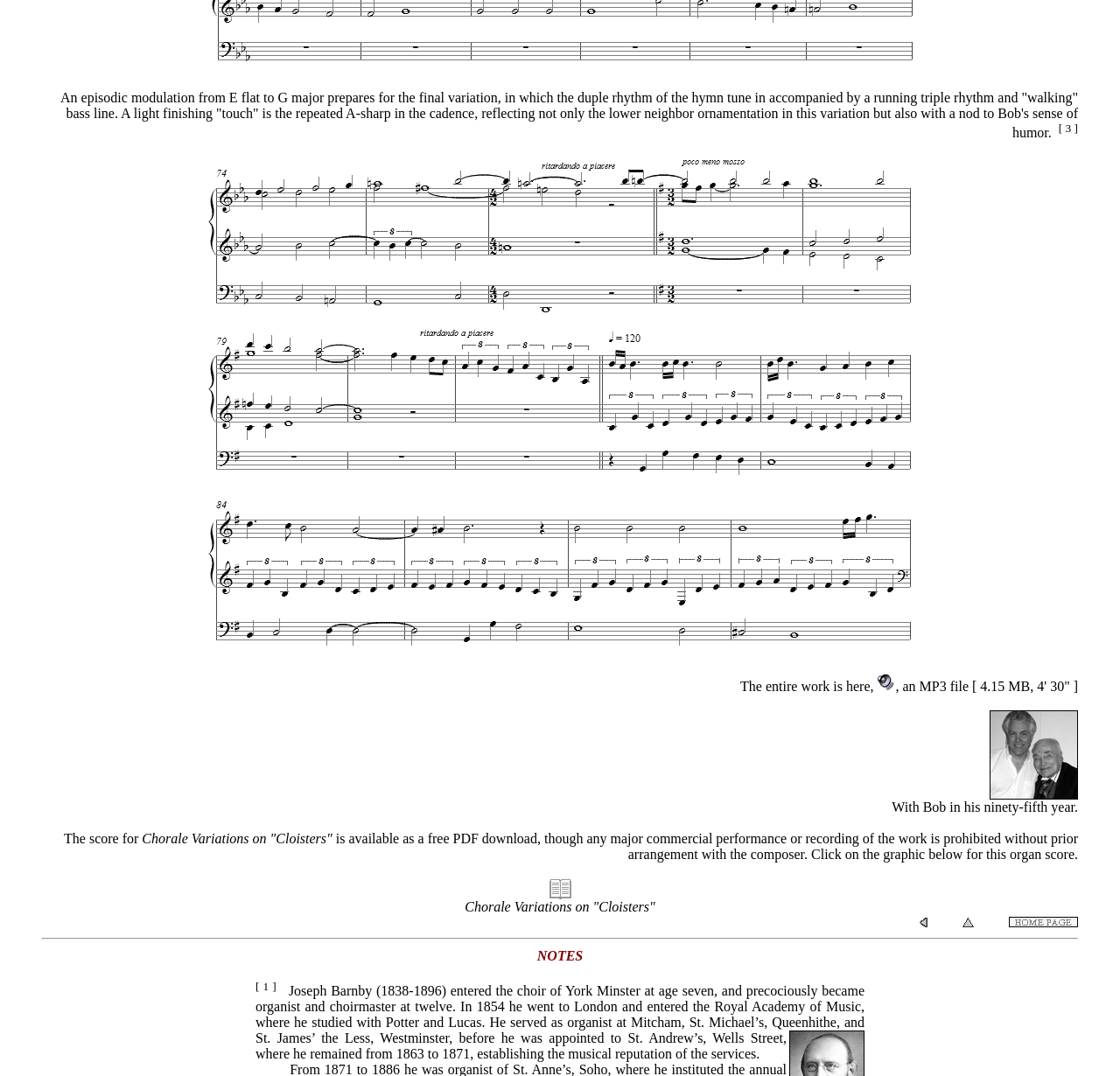From the screenshot, find the bounding box of the UI element matching this description: "Chorale Variations on "Cloisters"". Supply the bounding box coordinates in the form [left, top, right, bottom], each a float between 0 and 1.

[0.415, 0.836, 0.585, 0.85]